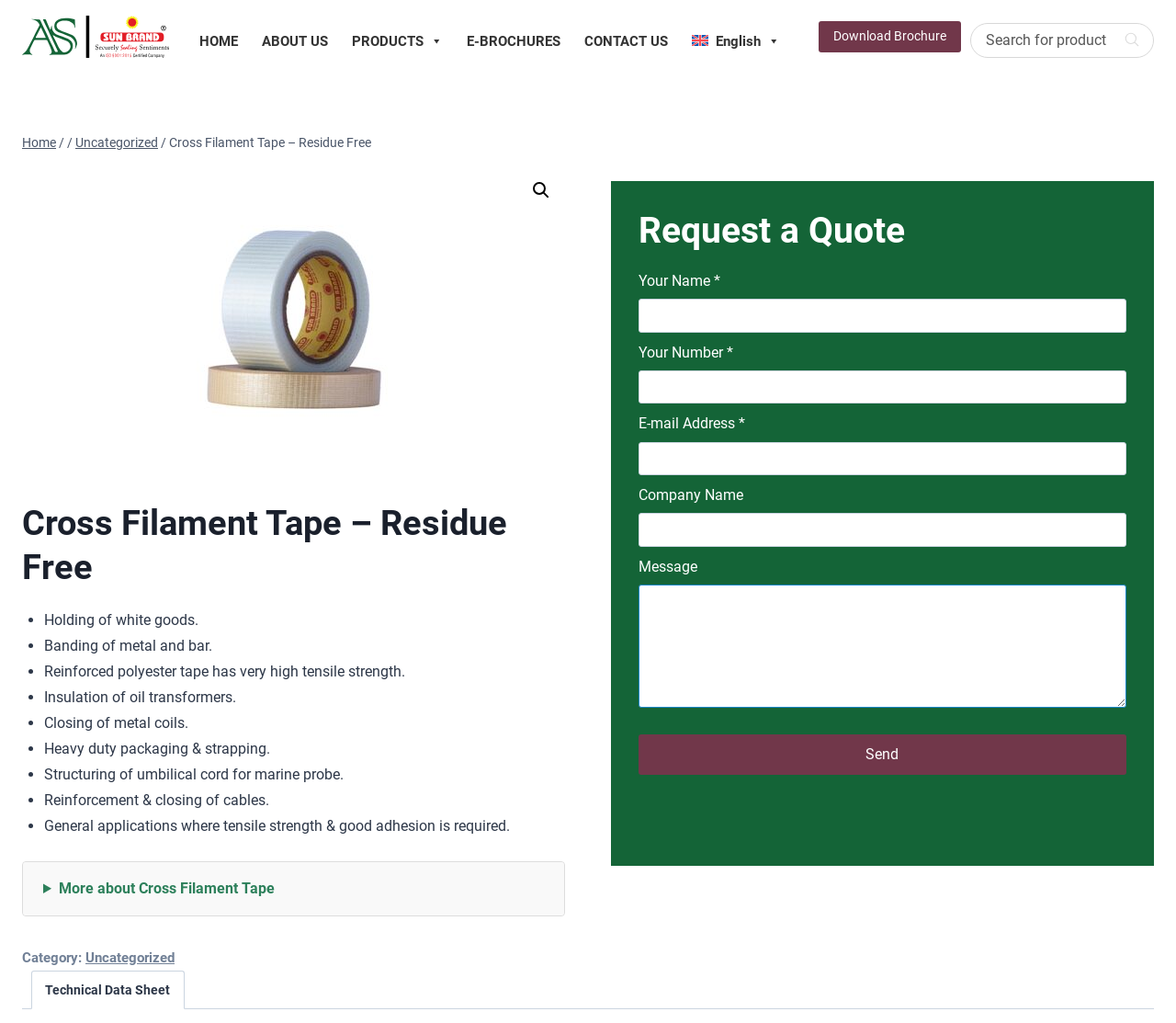Predict the bounding box of the UI element that fits this description: "parent_node: Your Name * value="Send"".

[0.543, 0.718, 0.958, 0.757]